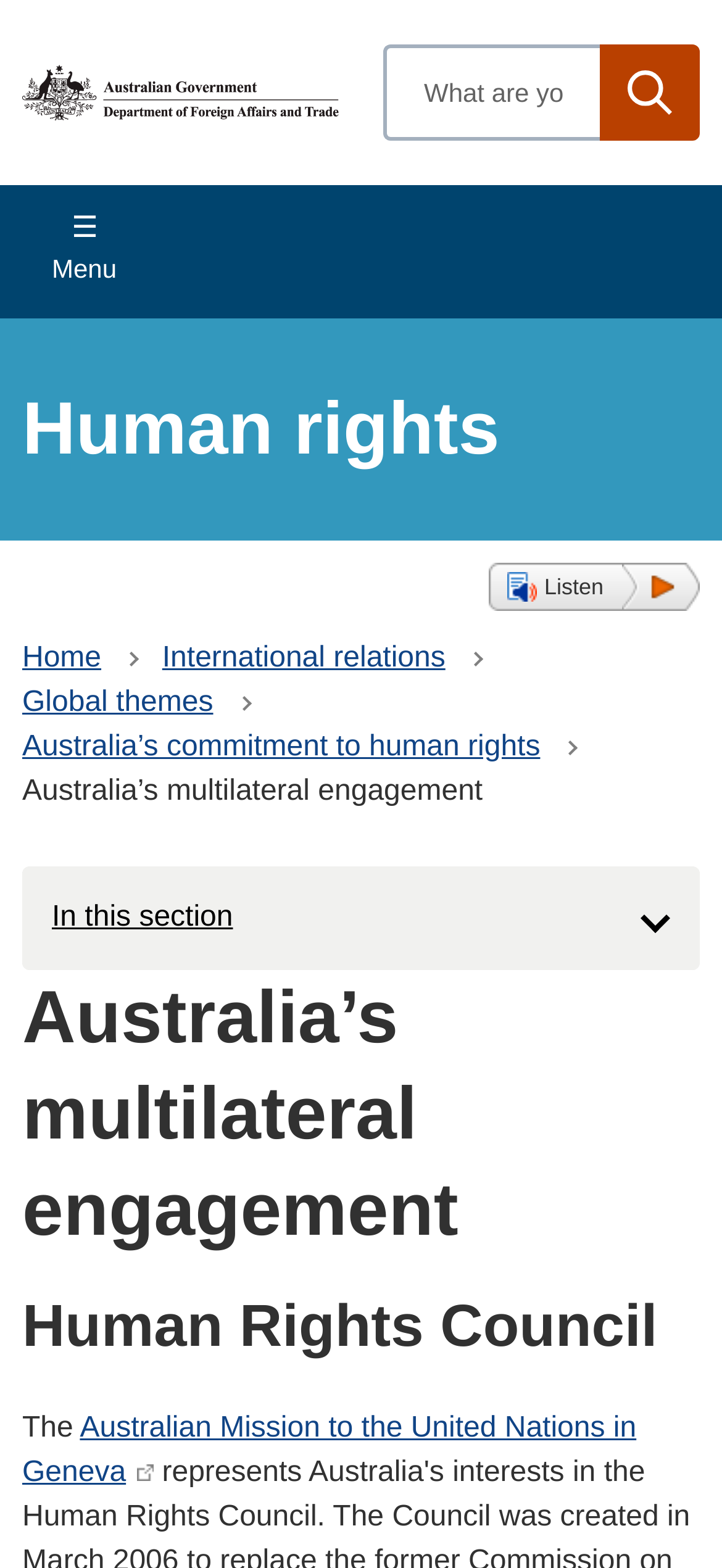Please determine the bounding box coordinates for the element that should be clicked to follow these instructions: "Read about Australia’s commitment to human rights".

[0.031, 0.466, 0.748, 0.486]